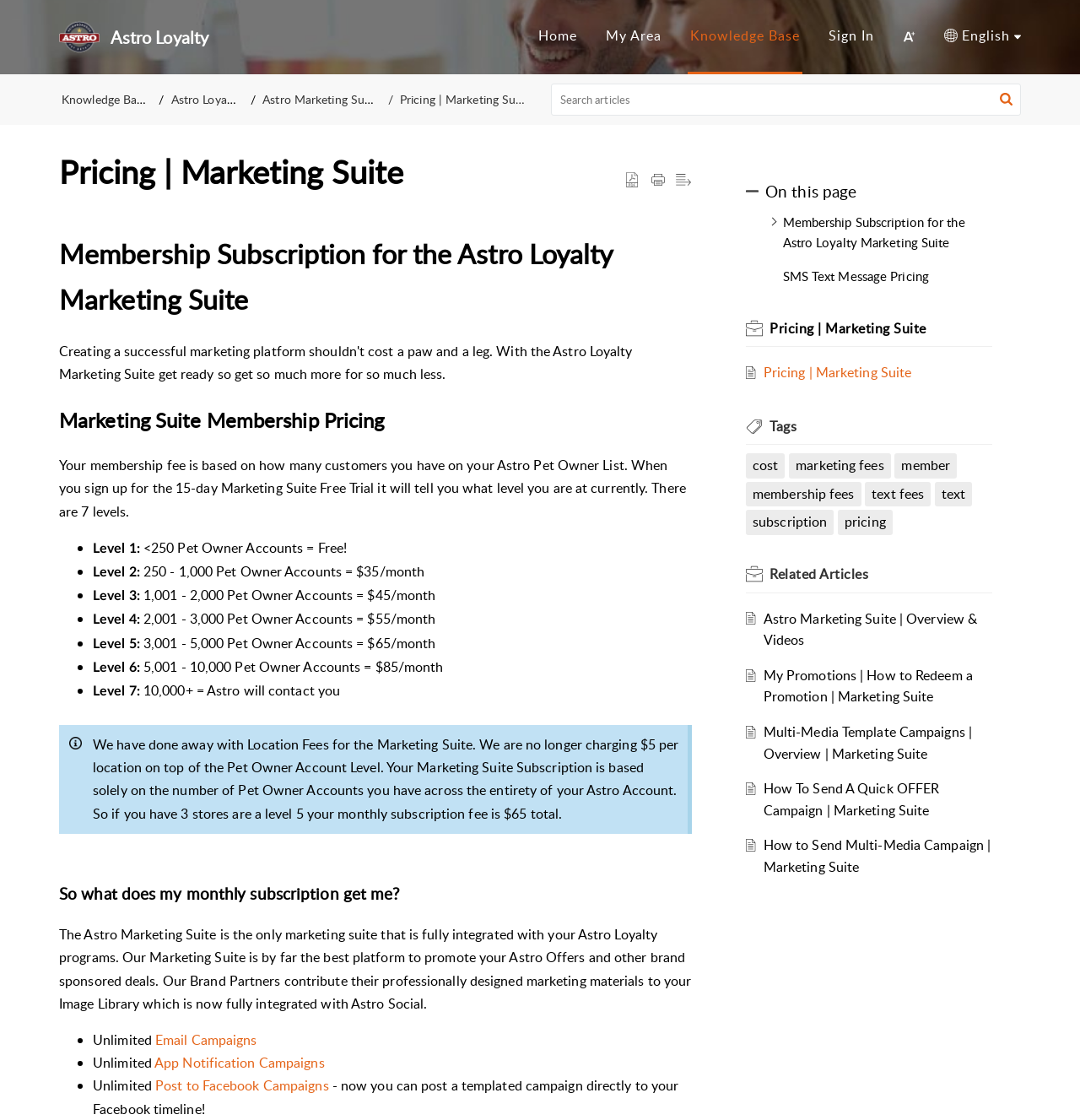Please identify the coordinates of the bounding box for the clickable region that will accomplish this instruction: "Sign In".

[0.767, 0.023, 0.809, 0.04]